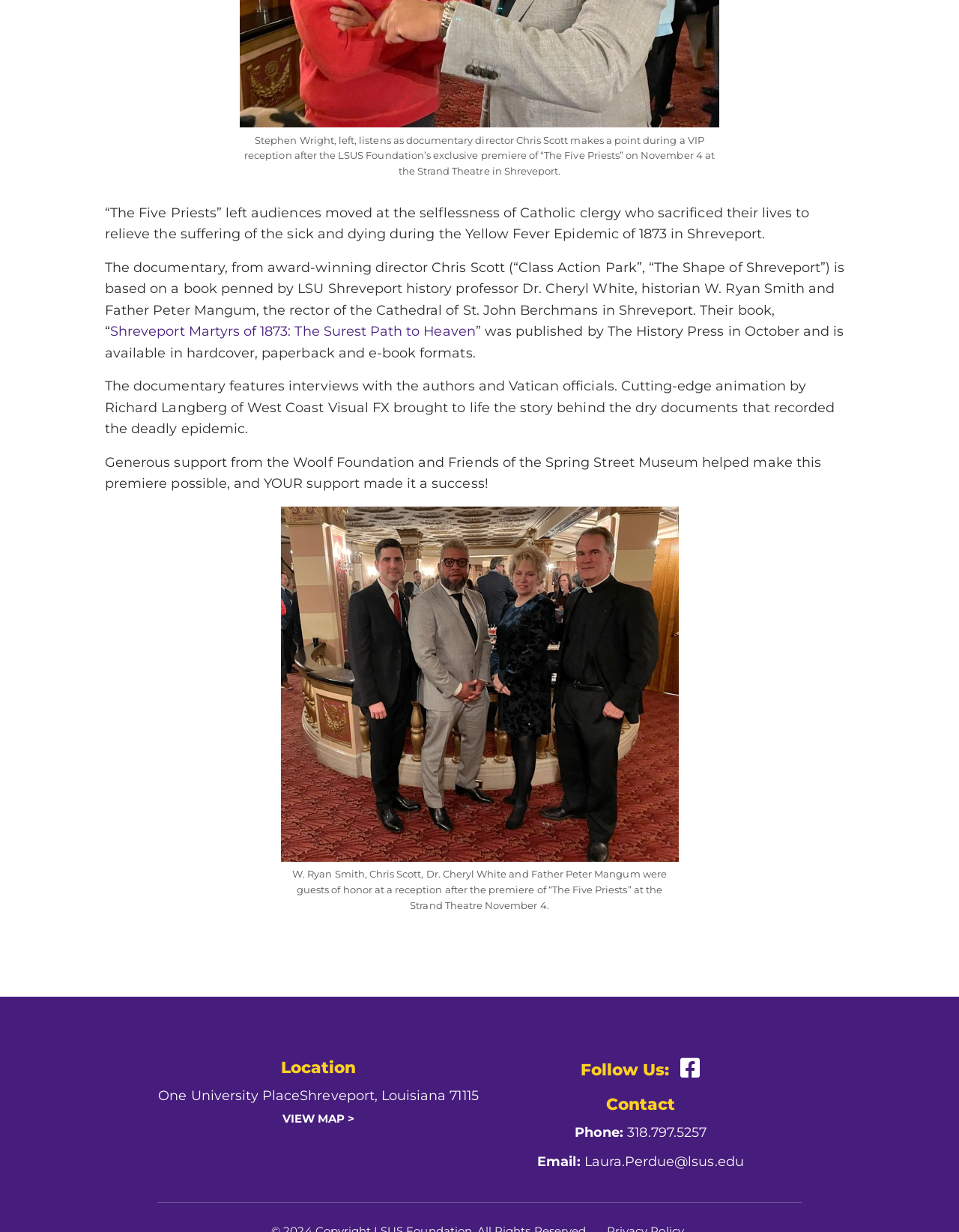Bounding box coordinates must be specified in the format (top-left x, top-left y, bottom-right x, bottom-right y). All values should be floating point numbers between 0 and 1. What are the bounding box coordinates of the UI element described as: Phone: 318.797.5257

[0.599, 0.913, 0.737, 0.925]